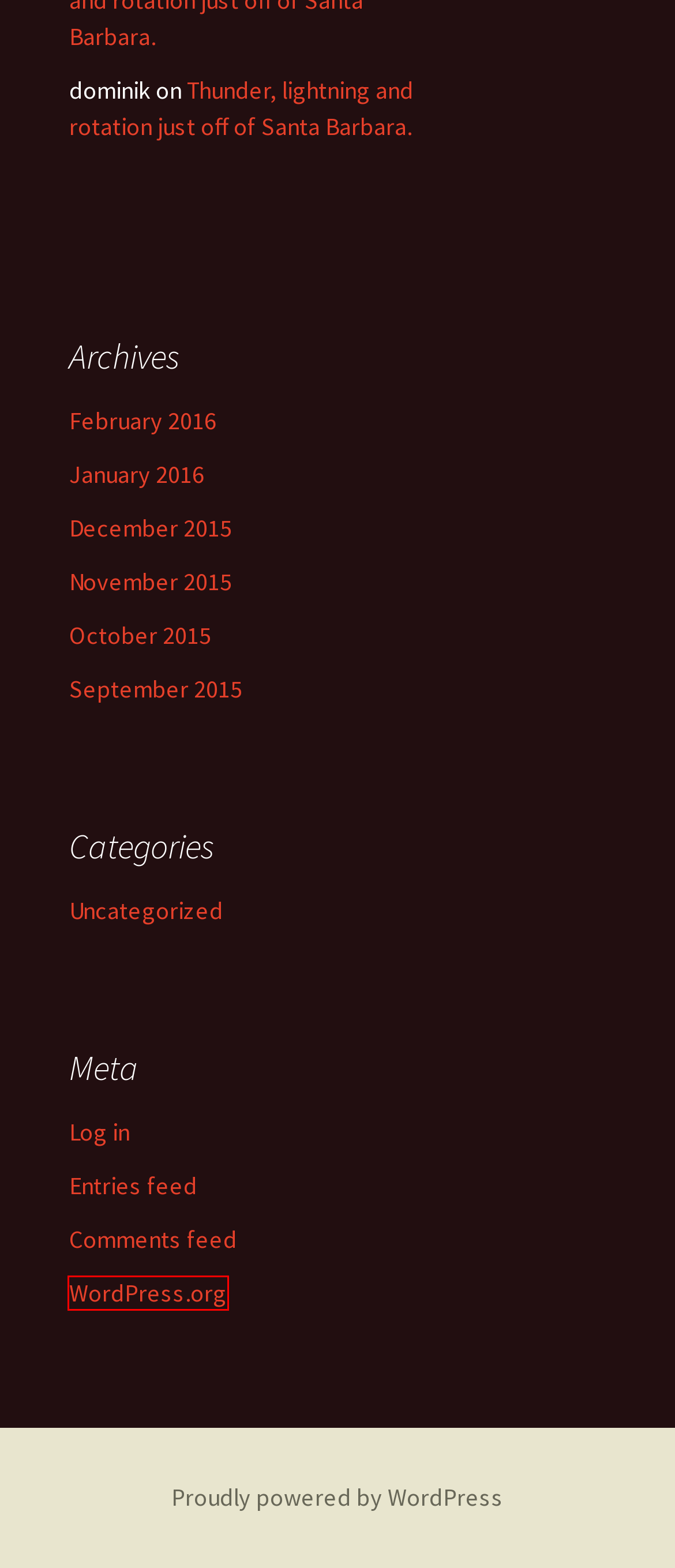Review the webpage screenshot and focus on the UI element within the red bounding box. Select the best-matching webpage description for the new webpage that follows after clicking the highlighted element. Here are the candidates:
A. September | 2015 | Wild Bill’s Blog
B. November | 2015 | Wild Bill’s Blog
C. Wild Bill’s Blog
D. January | 2016 | Wild Bill’s Blog
E. Comments for Wild Bill’s Blog
F. December | 2015 | Wild Bill’s Blog
G. Blog Tool, Publishing Platform, and CMS – WordPress.org
H. October | 2015 | Wild Bill’s Blog

G